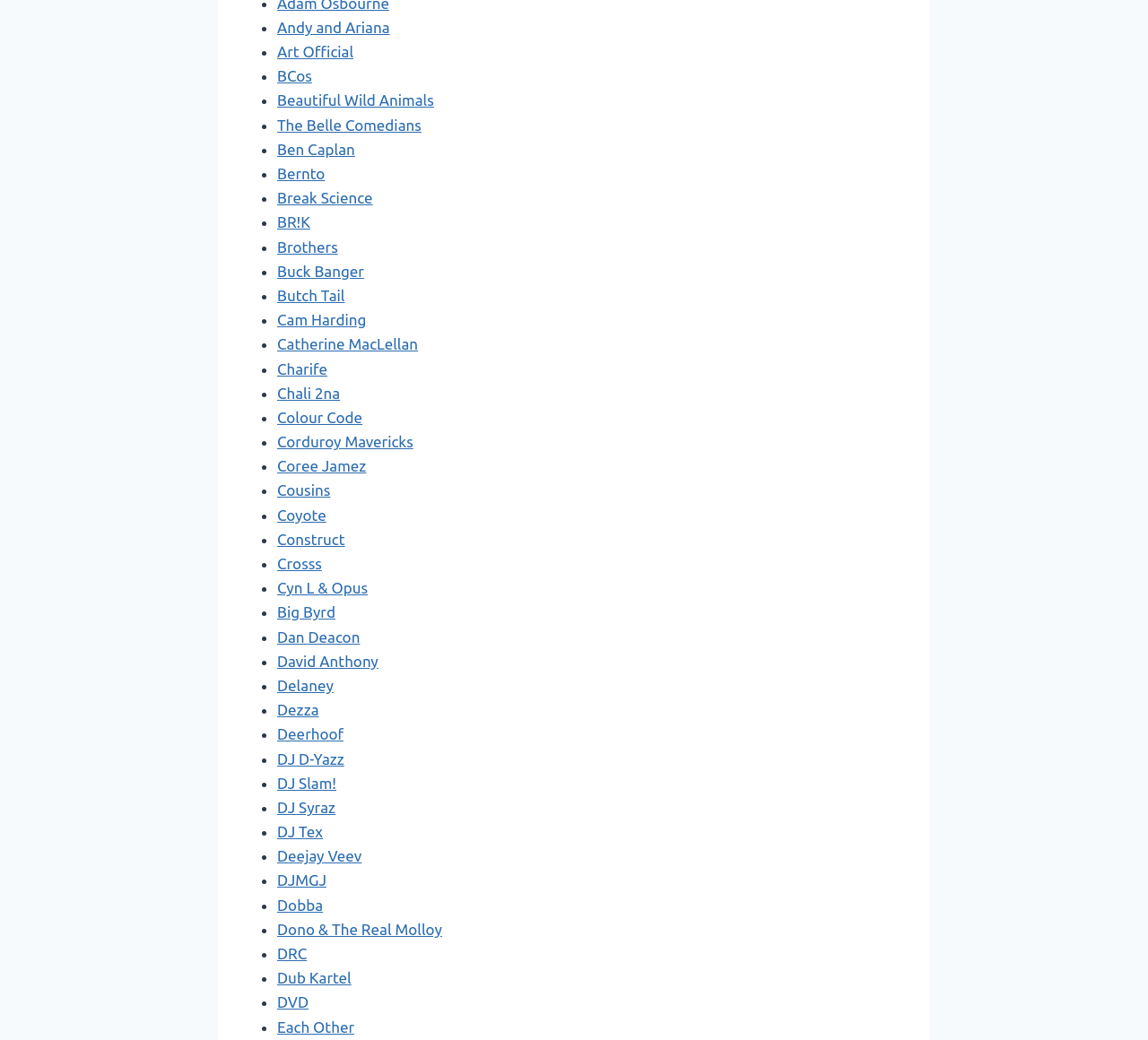Please provide the bounding box coordinates for the element that needs to be clicked to perform the instruction: "View Beautiful Wild Animals". The coordinates must consist of four float numbers between 0 and 1, formatted as [left, top, right, bottom].

[0.241, 0.088, 0.378, 0.105]